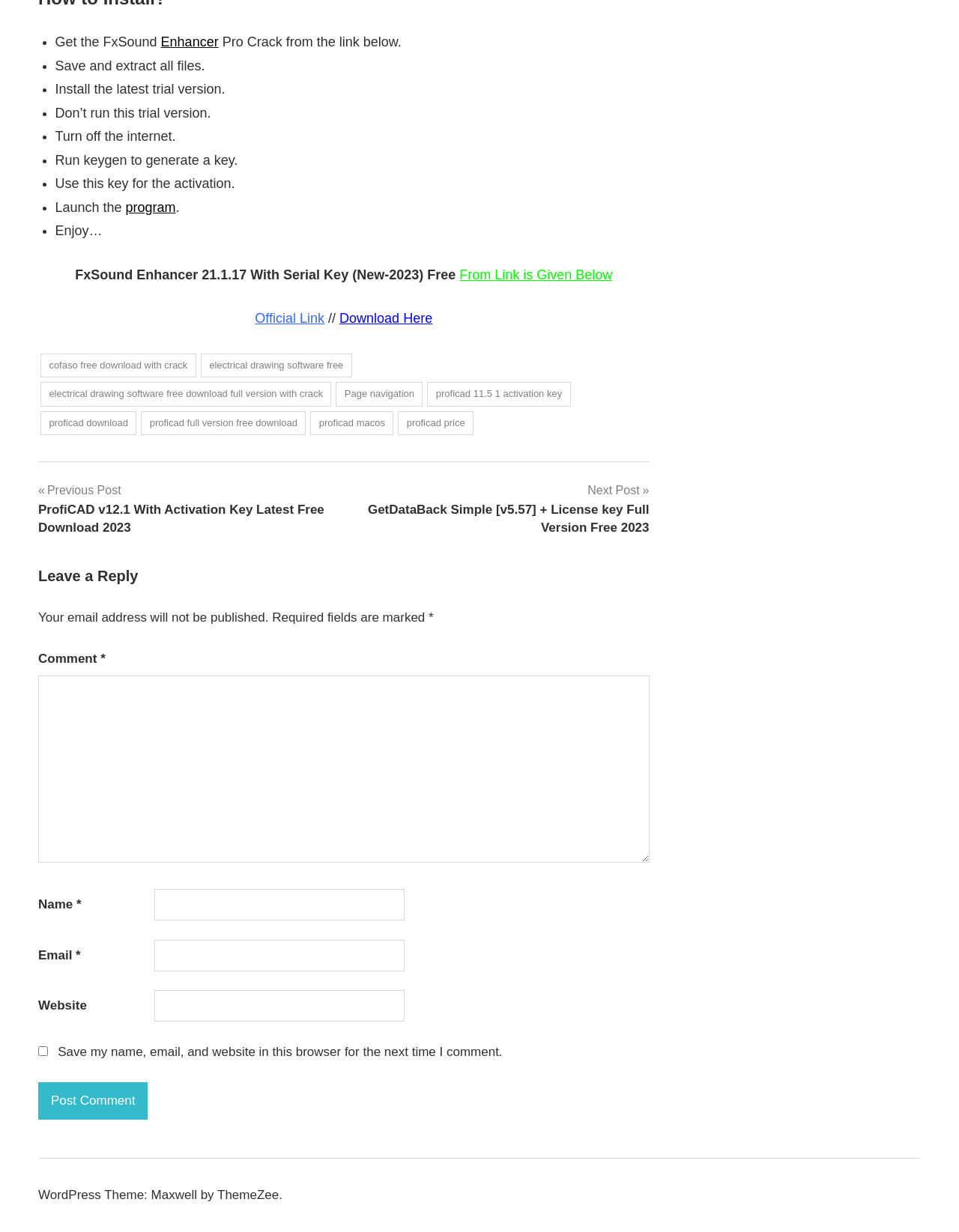Locate the bounding box coordinates of the area that needs to be clicked to fulfill the following instruction: "Click the 'Post Comment' button". The coordinates should be in the format of four float numbers between 0 and 1, namely [left, top, right, bottom].

[0.04, 0.878, 0.154, 0.909]